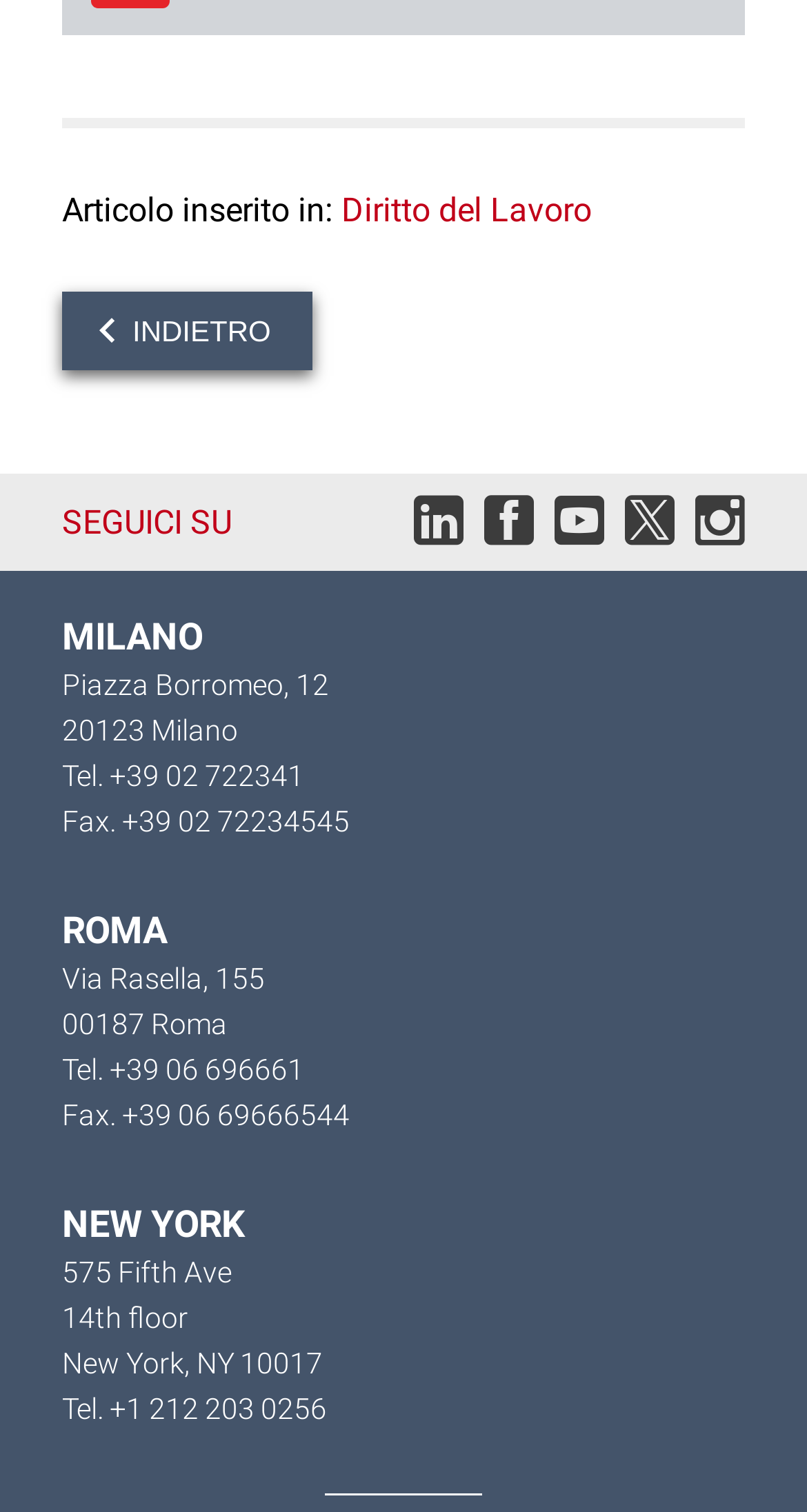How many offices are listed?
Using the image as a reference, give an elaborate response to the question.

I counted the number of office locations listed on the webpage, which are Milano, Roma, and New York.